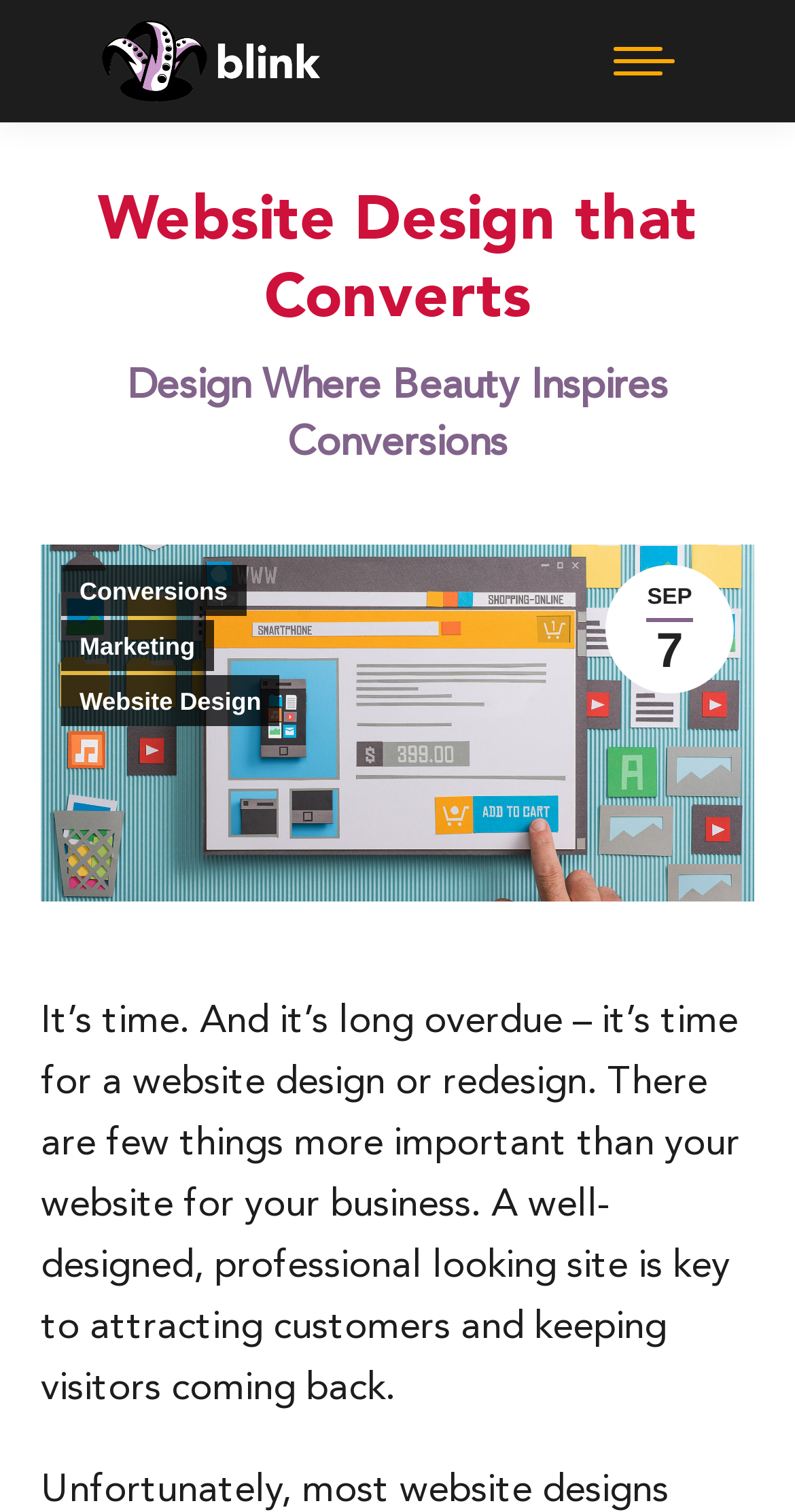What is the topic of the webpage?
Refer to the image and provide a thorough answer to the question.

I inferred the topic of the webpage by looking at the headings and links on the page. The headings mention 'Website Design that Converts' and 'Design Where Beauty Inspires Conversions', and there are links to related topics such as 'Conversions', 'Marketing', and 'Website Design'.